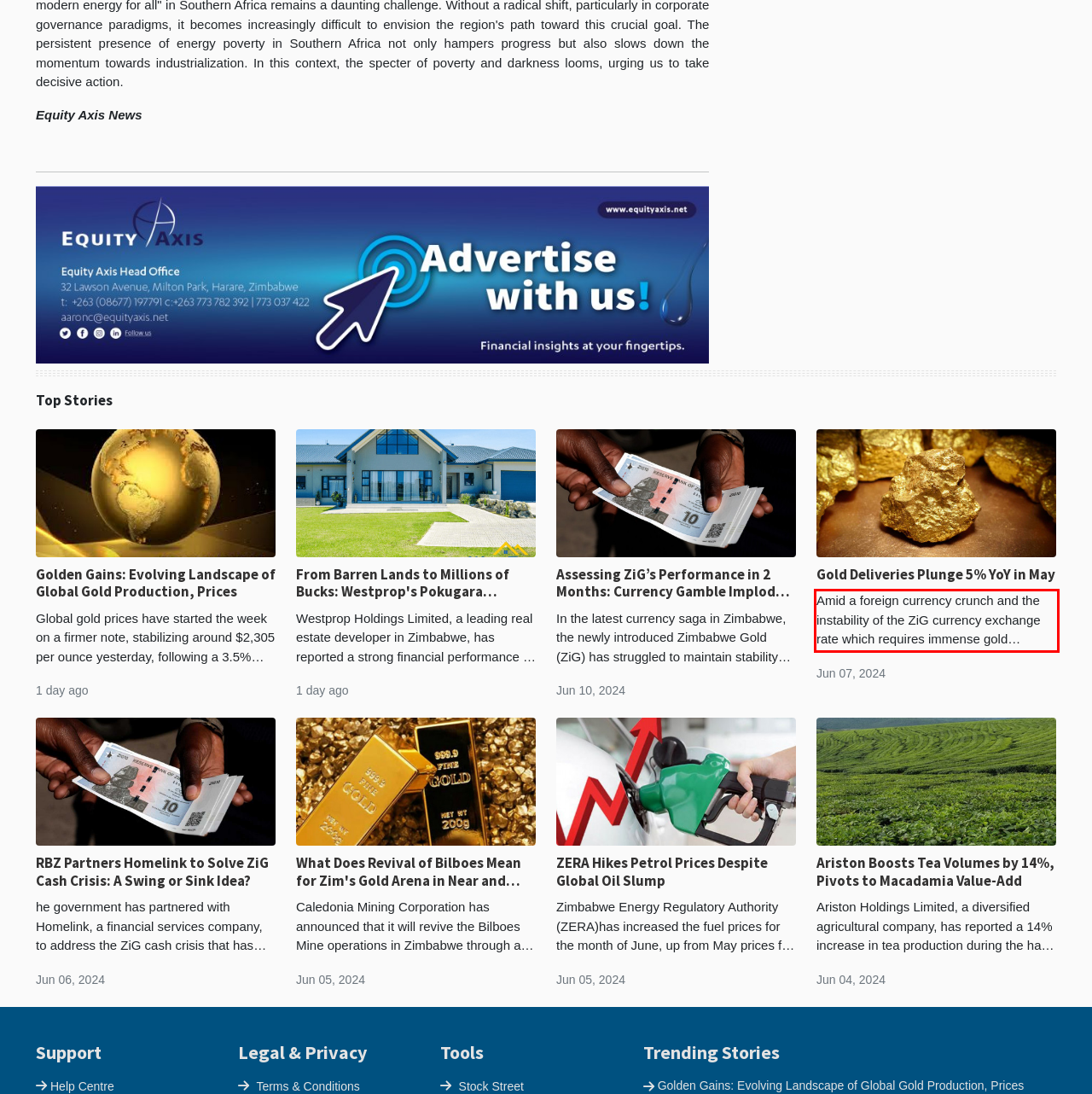Identify and extract the text within the red rectangle in the screenshot of the webpage.

Amid a foreign currency crunch and the instability of the ZiG currency exchange rate which requires immense gold backing, Zimbabwe's gold deliveries have continued to plummet according to the latest d